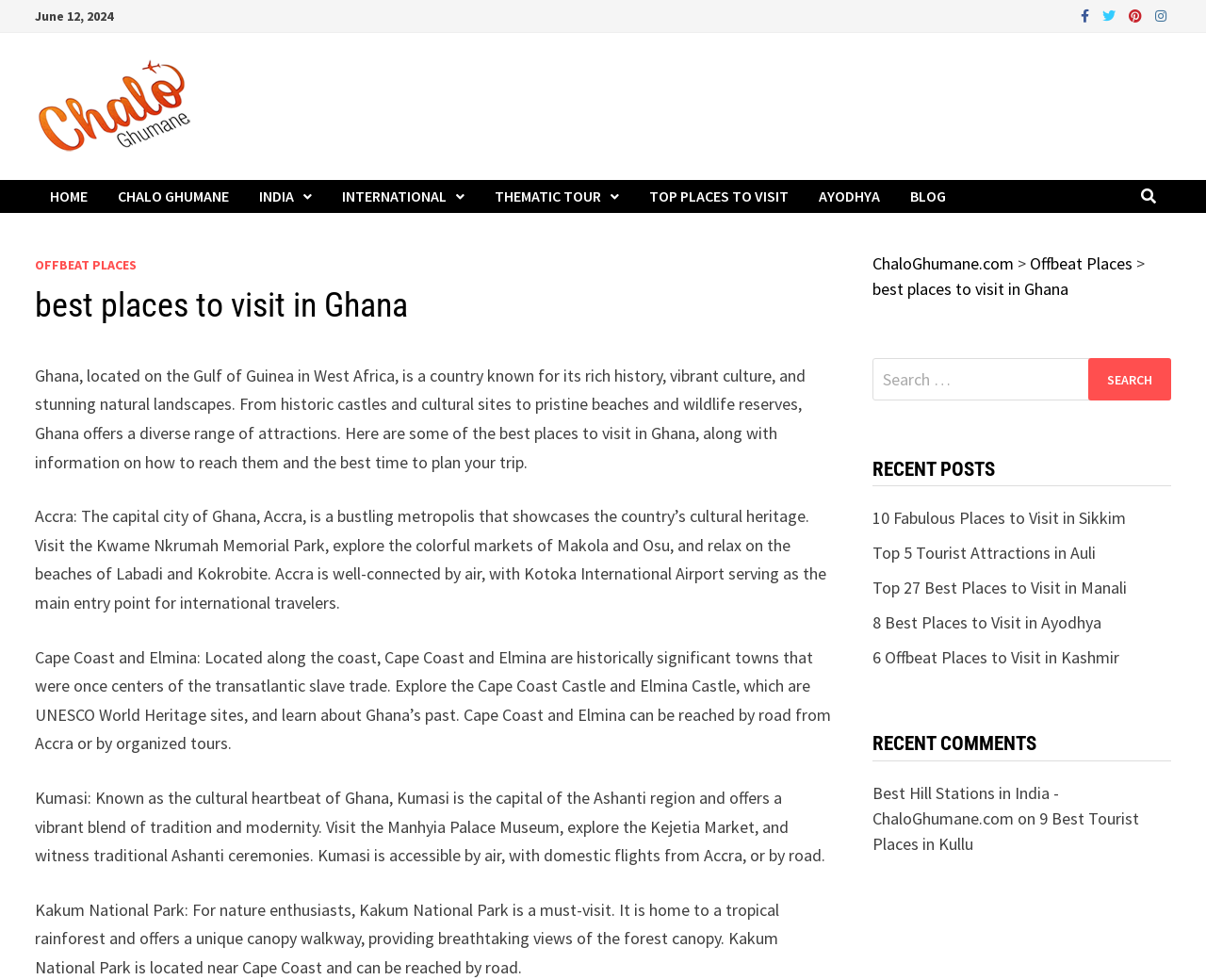What is the purpose of the search box?
Please provide a comprehensive answer to the question based on the webpage screenshot.

The search box has a placeholder text 'Search for:' and is located below the top navigation bar, which suggests that its purpose is to search for places, possibly related to travel or tourism.